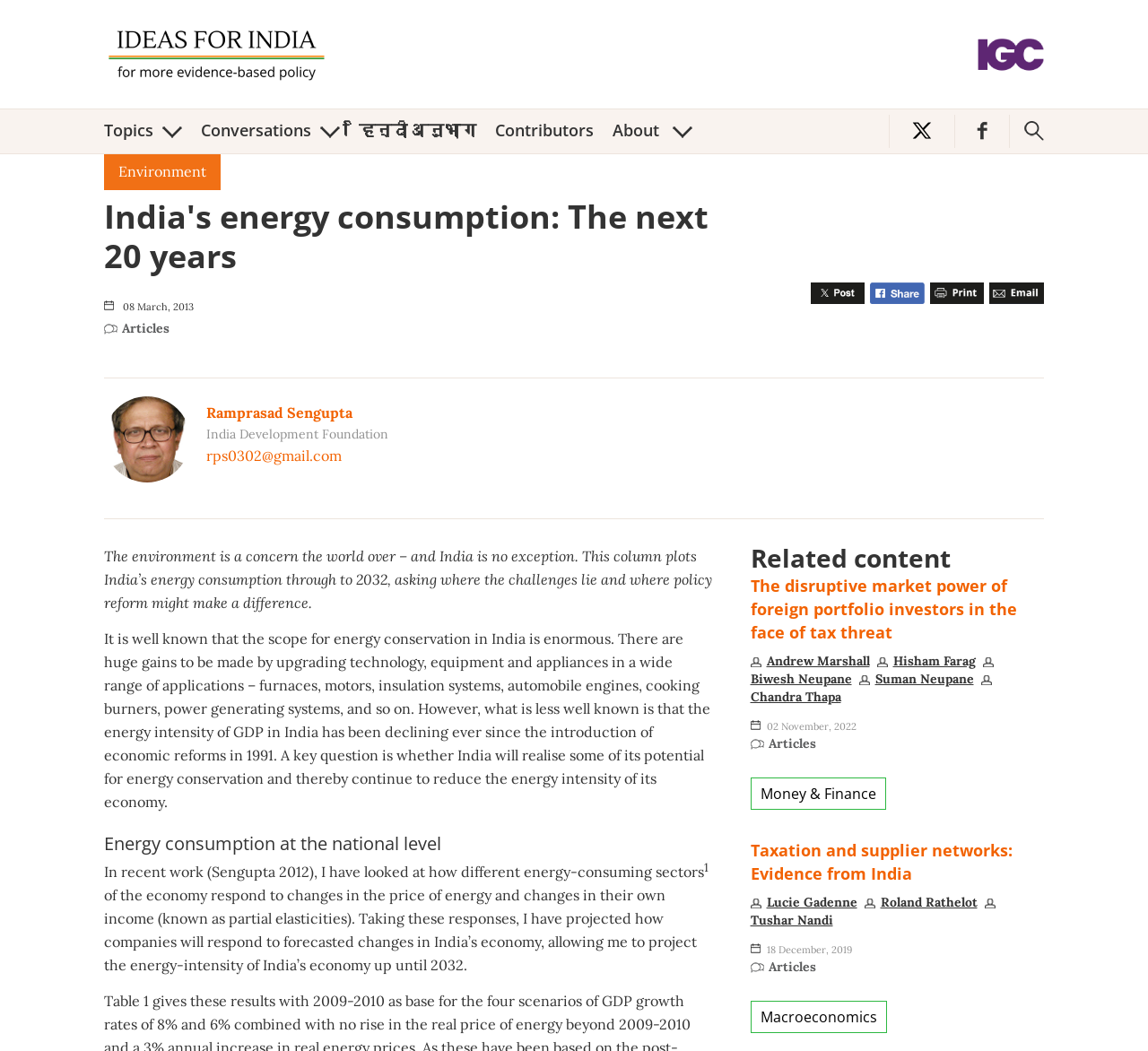Can you find the bounding box coordinates for the element that needs to be clicked to execute this instruction: "Explore the related content on Taxation and supplier networks"? The coordinates should be given as four float numbers between 0 and 1, i.e., [left, top, right, bottom].

[0.654, 0.799, 0.882, 0.841]